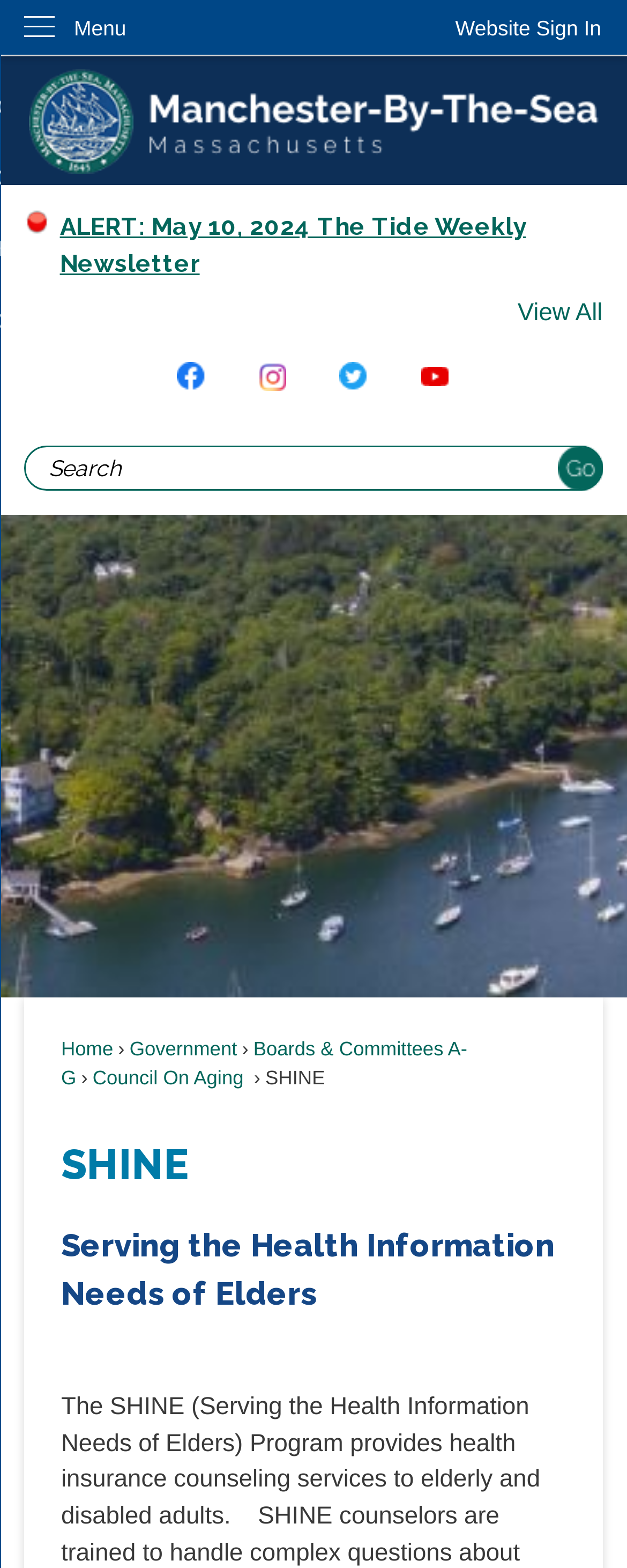Explain the features and main sections of the webpage comprehensively.

The webpage is about the SHINE (Serving the Health Information Needs of Elders) Program, which provides health insurance counseling services to elderly and disabled adults. 

At the top left corner, there is a "Skip to Main Content" link. Next to it, on the top right corner, is a "Website Sign In" button. Below the sign-in button, there is a vertical menu with the label "Menu". 

The main content area is divided into several sections. On the top, there is a "Home page" link with an accompanying image. Below it, there is an alert notification "ALERT: May 10, 2024 The Tide Weekly Newsletter" and an "Alert Center View All" link. 

To the right of the alert notification, there are four links with accompanying layout tables, each with an "Opens in new window" label. 

Below these links, there is a search region with a search textbox, a search button, and an accompanying search icon. 

The main navigation menu is located at the bottom of the page, with links to "Home", "Government", "Boards & Committees A-G", "Council On Aging", and "SHINE". There is also a heading "SHINE" and a subheading "Serving the Health Information Needs of Elders" at the bottom of the page.